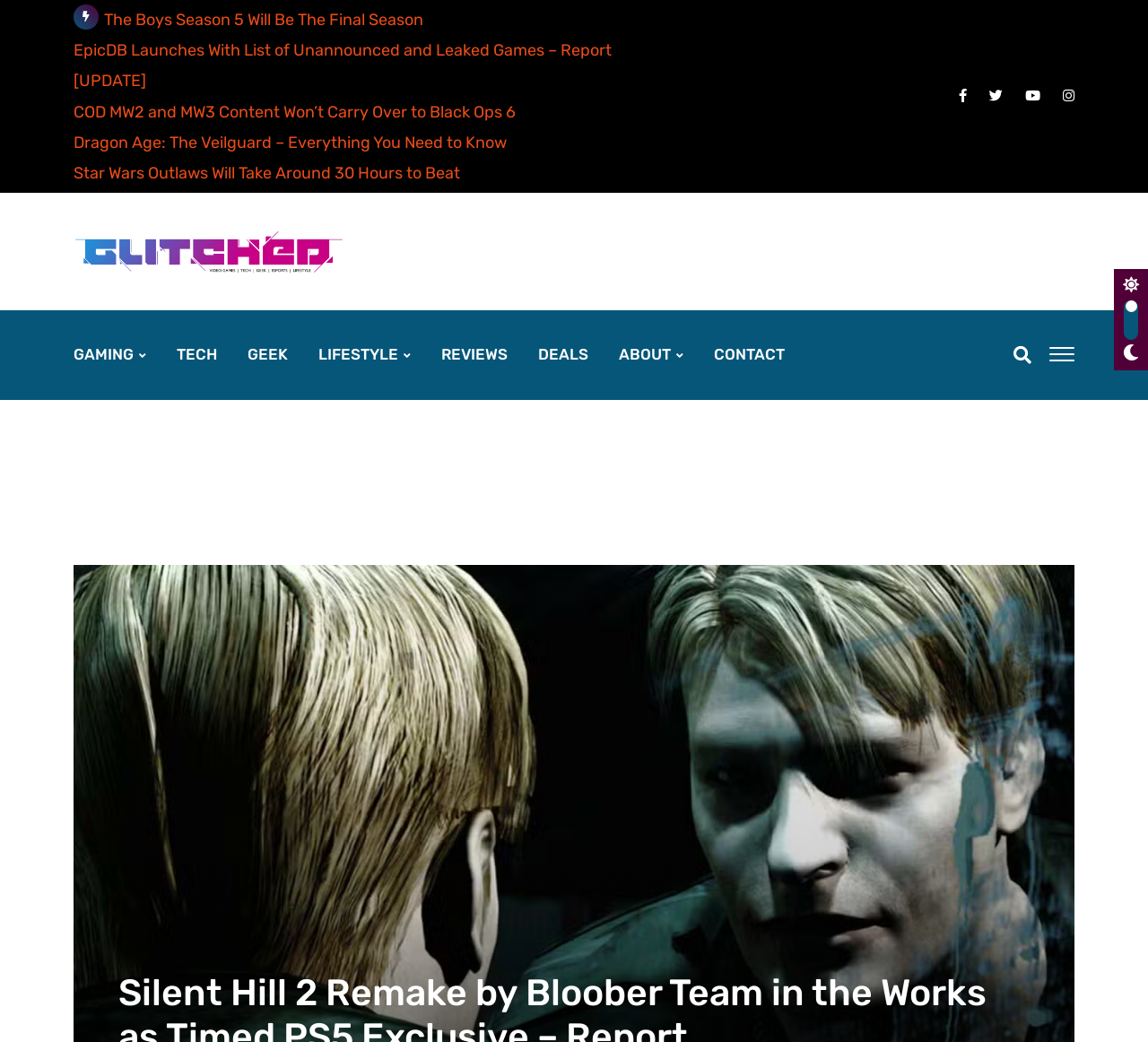What is the category of the article 'Dragon Age: The Veilguard – Everything You Need to Know'?
Look at the image and answer with only one word or phrase.

Gaming